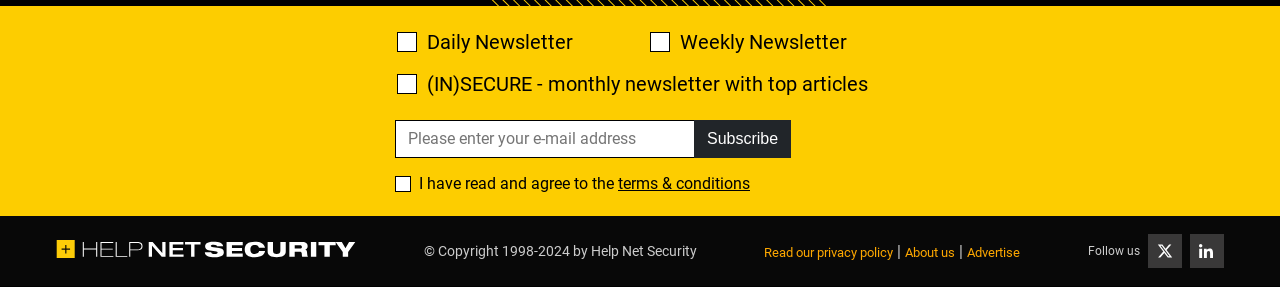What is the purpose of the checkboxes?
From the screenshot, supply a one-word or short-phrase answer.

Newsletter subscription